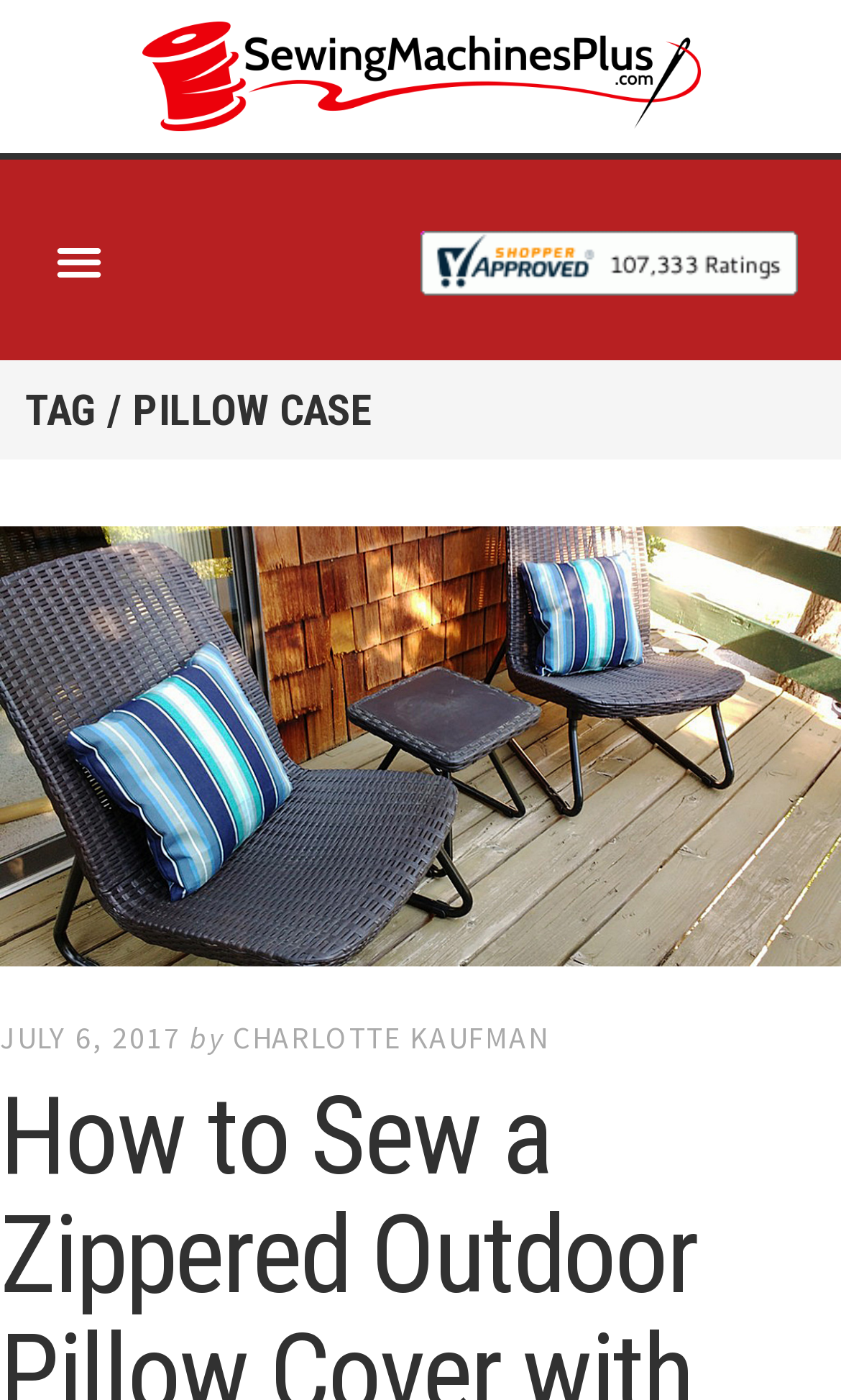Offer an extensive depiction of the webpage and its key elements.

The webpage is a blog post about pillow cases on SewingMachinesPlus.com. At the top left corner, there is a button labeled "Menu Toggle". Below it, there is a header section that spans the entire width of the page, containing a heading that reads "TAG / PILLOW CASE". 

Underneath the header, there is a link to an article titled "How to Sew a Zippered Outdoor Pillow Cover with Sunbrella", which takes up most of the page width. Associated with this link is an image that is likely a thumbnail or a preview of the article. 

Below the article title and image, there is a section that displays the publication date "JULY 6, 2017" on the left, followed by the text "by" and then the author's name "CHARLOTTE KAUFMAN" on the right.